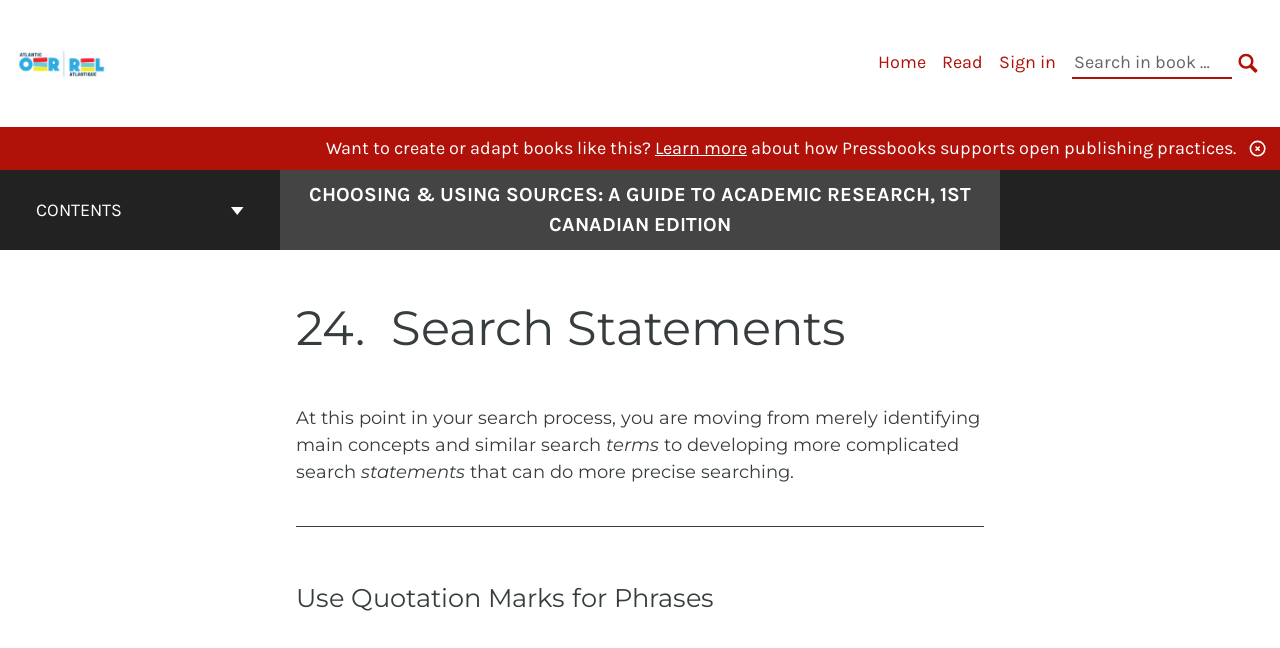Identify the bounding box for the UI element that is described as follows: "aria-label="AtlanticOER Pressbooks Network"".

[0.012, 0.081, 0.085, 0.11]